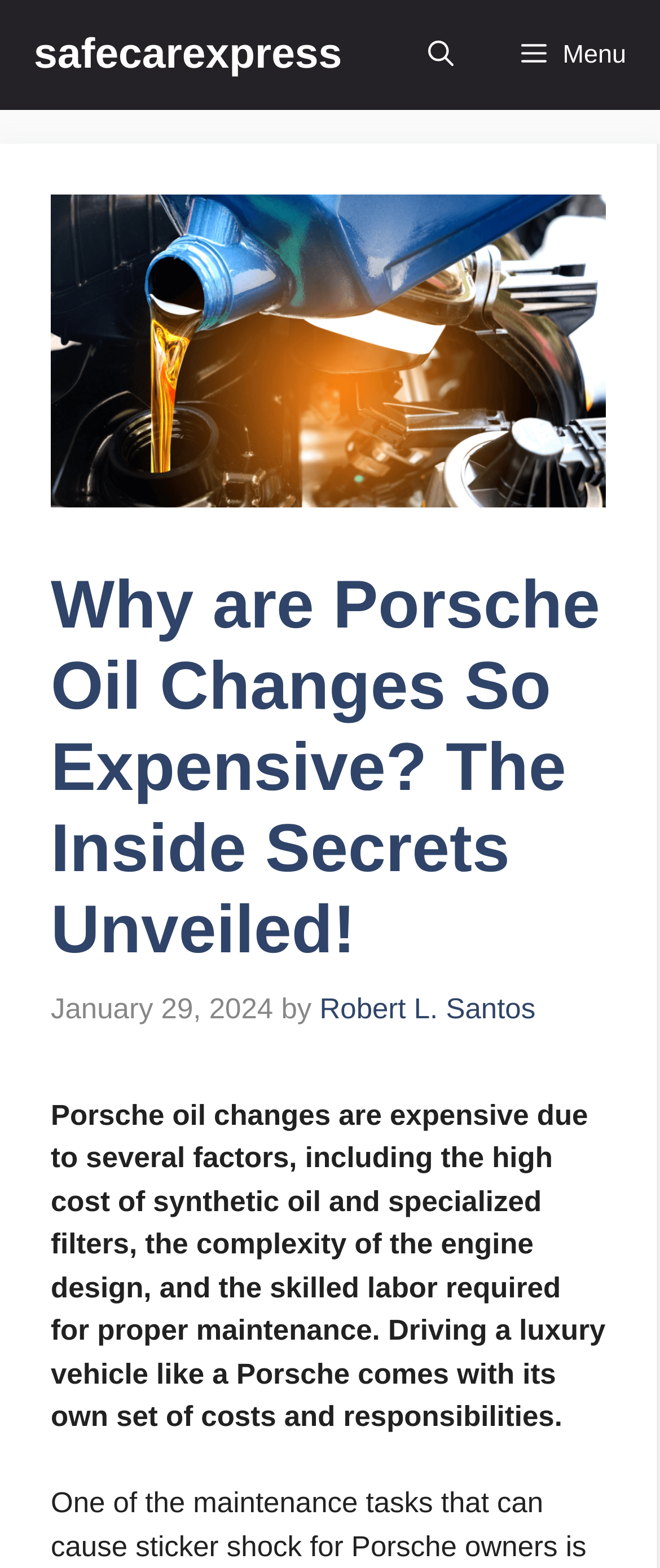Analyze the image and provide a detailed answer to the question: What is the date of the article?

I found the date of the article by looking at the time element in the header section, which contains the static text 'January 29, 2024'.